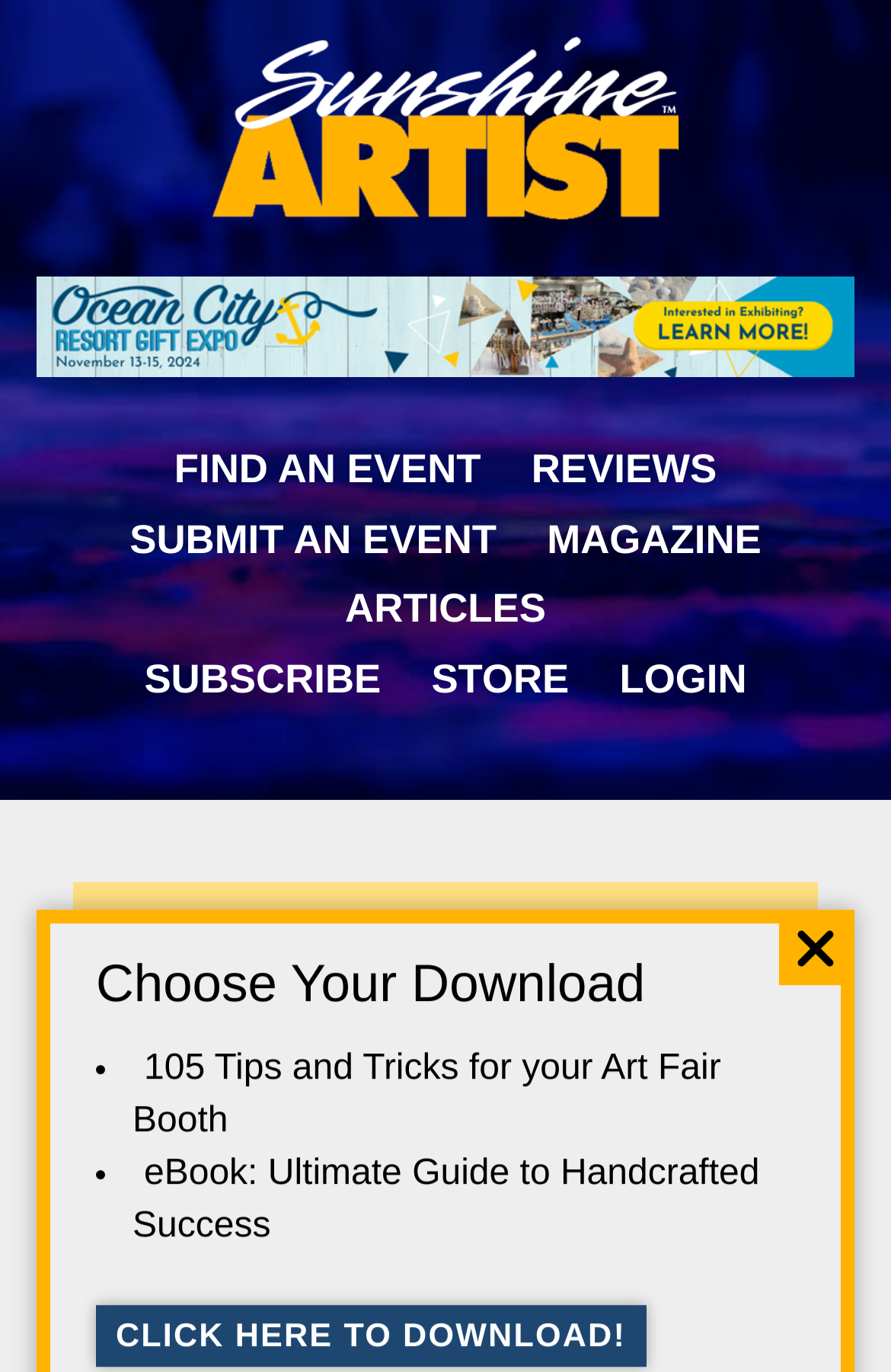What is the name of the art festival?
Please provide a single word or phrase answer based on the image.

Downtown Aspen Art Festival